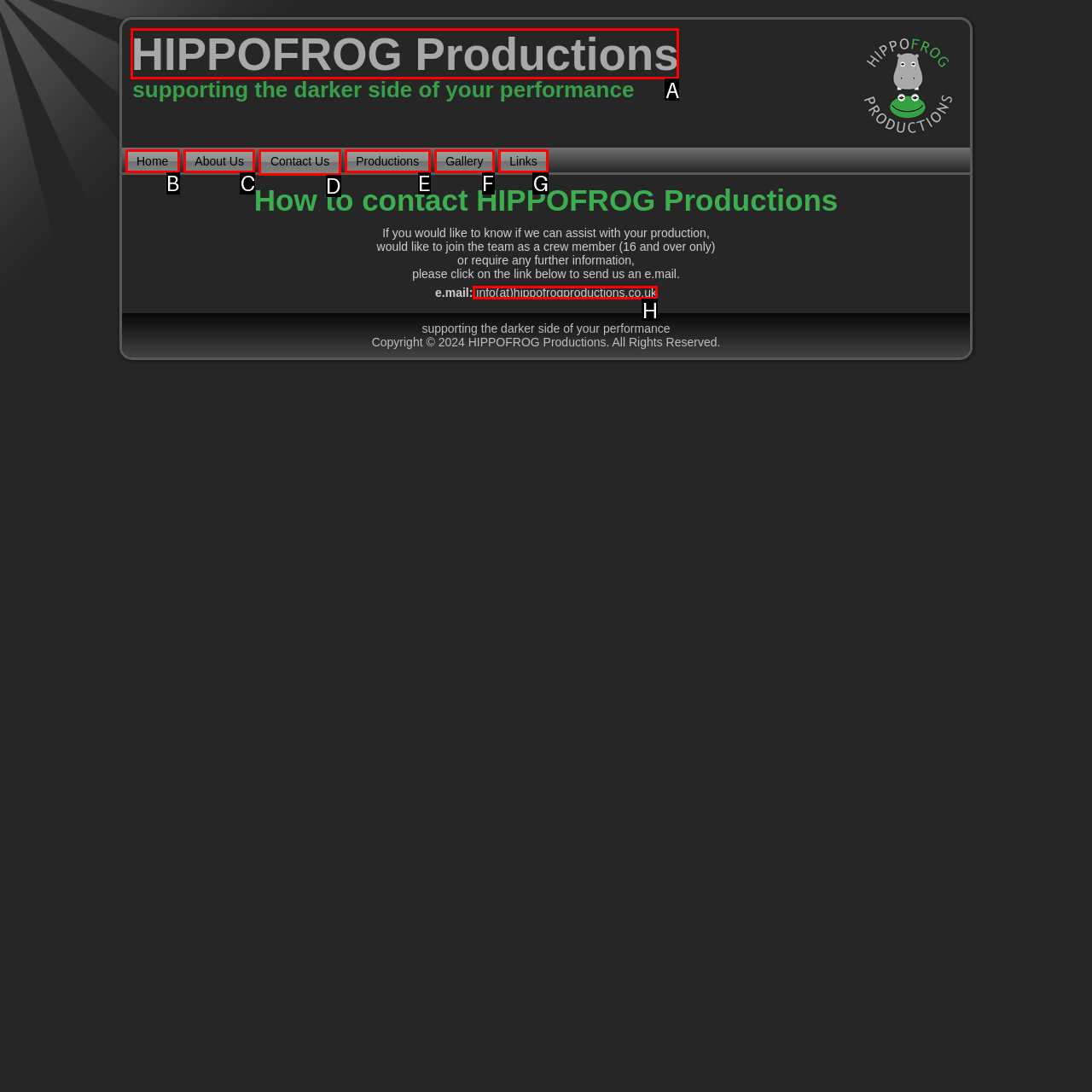Indicate which UI element needs to be clicked to fulfill the task: send an email
Answer with the letter of the chosen option from the available choices directly.

H